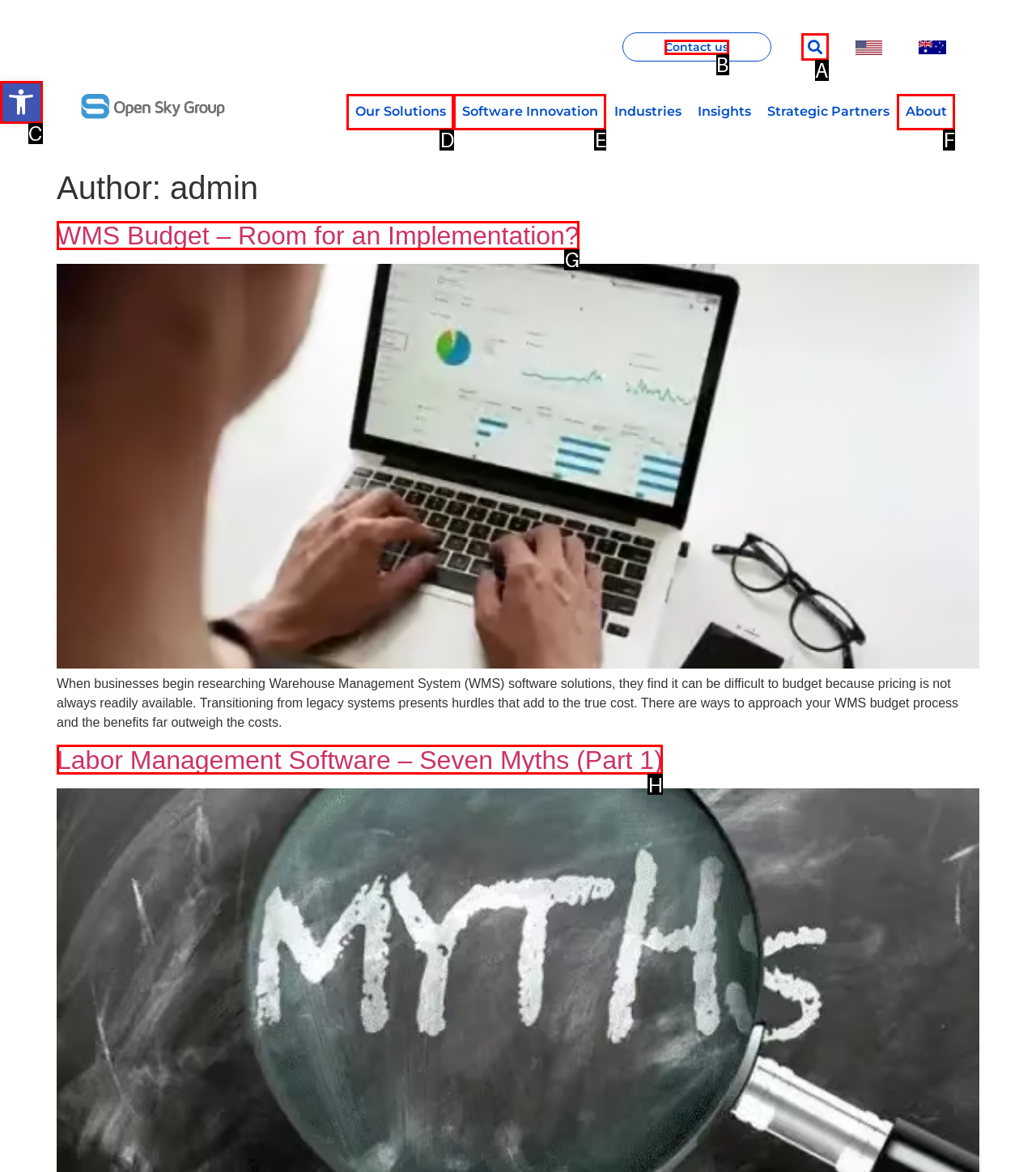From the given options, choose the one to complete the task: Read the article about WMS Budget
Indicate the letter of the correct option.

G